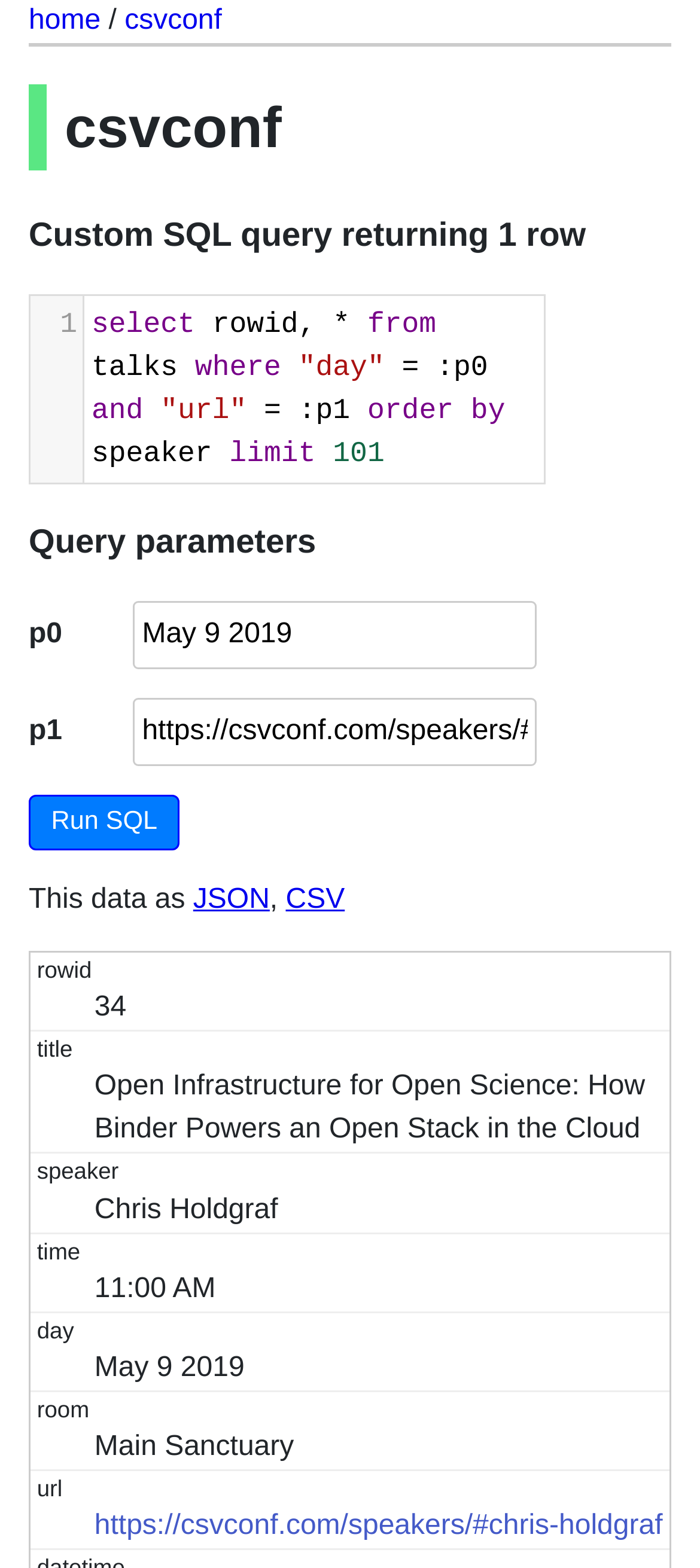Based on the provided description, "home", find the bounding box of the corresponding UI element in the screenshot.

[0.041, 0.003, 0.144, 0.023]